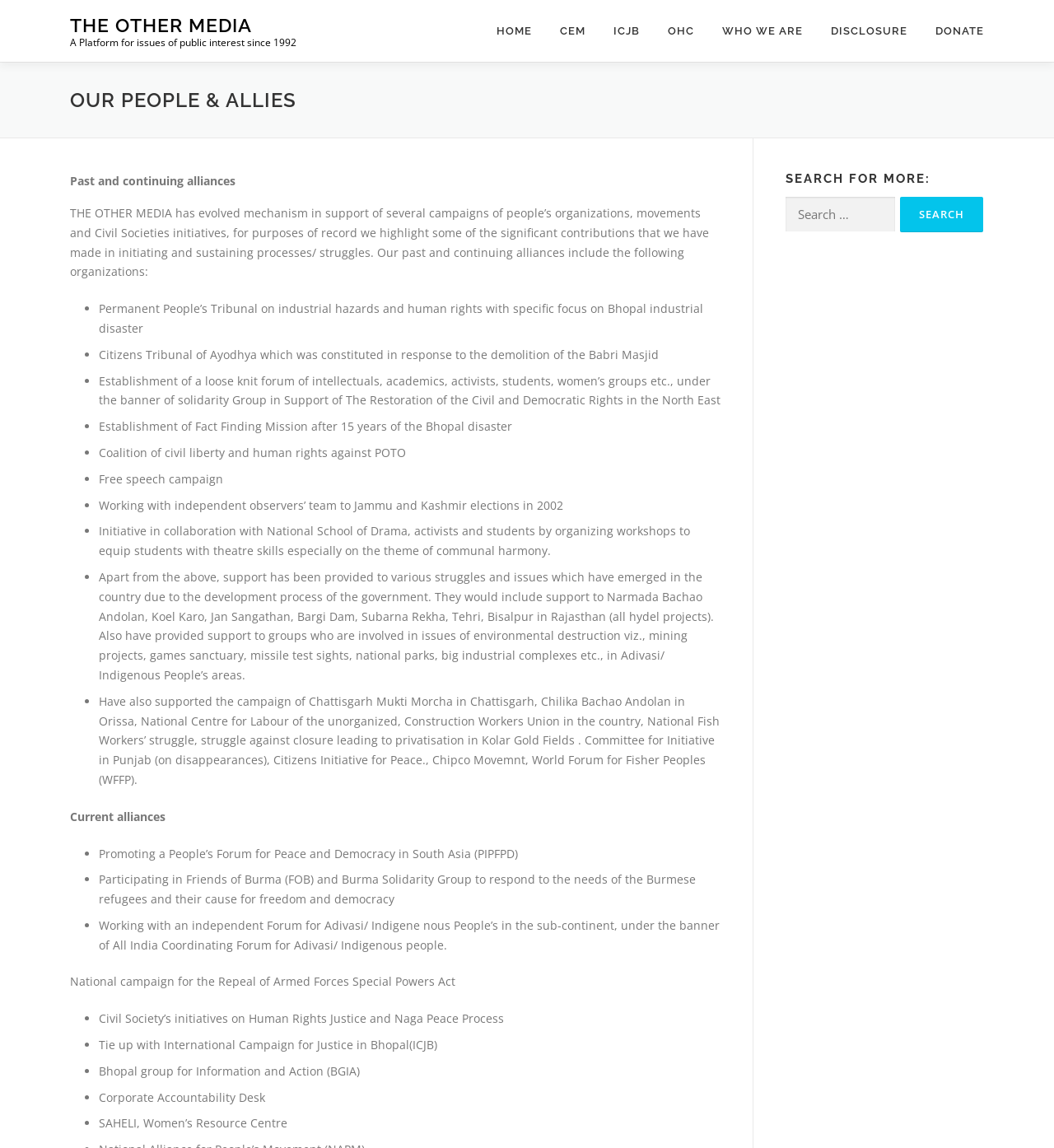Give the bounding box coordinates for this UI element: "parent_node: Search for: value="Search"". The coordinates should be four float numbers between 0 and 1, arranged as [left, top, right, bottom].

[0.854, 0.172, 0.933, 0.202]